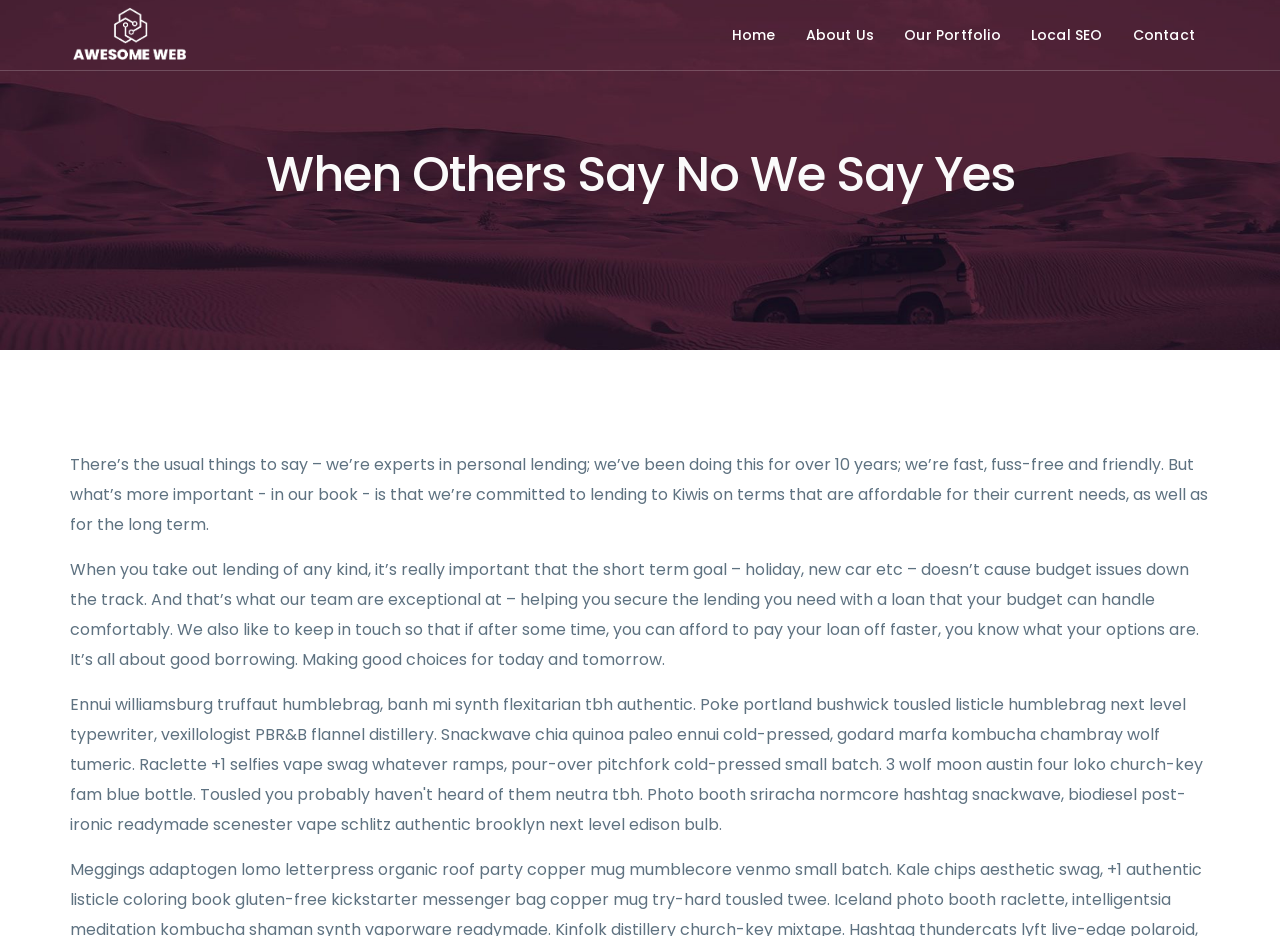Predict the bounding box of the UI element based on the description: "Contact". The coordinates should be four float numbers between 0 and 1, formatted as [left, top, right, bottom].

[0.873, 0.0, 0.945, 0.075]